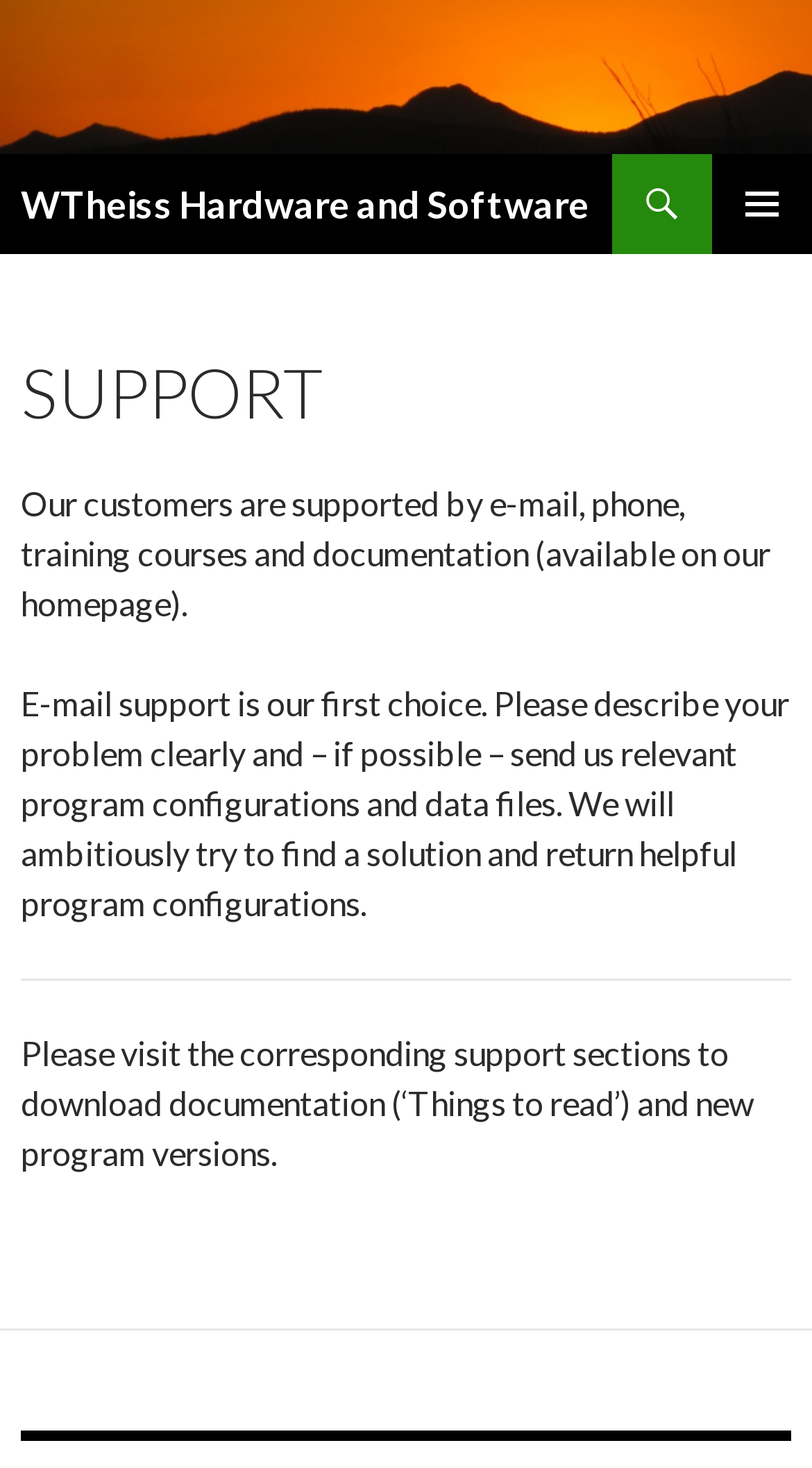What can be downloaded from the support sections?
Respond with a short answer, either a single word or a phrase, based on the image.

Documentation and program versions